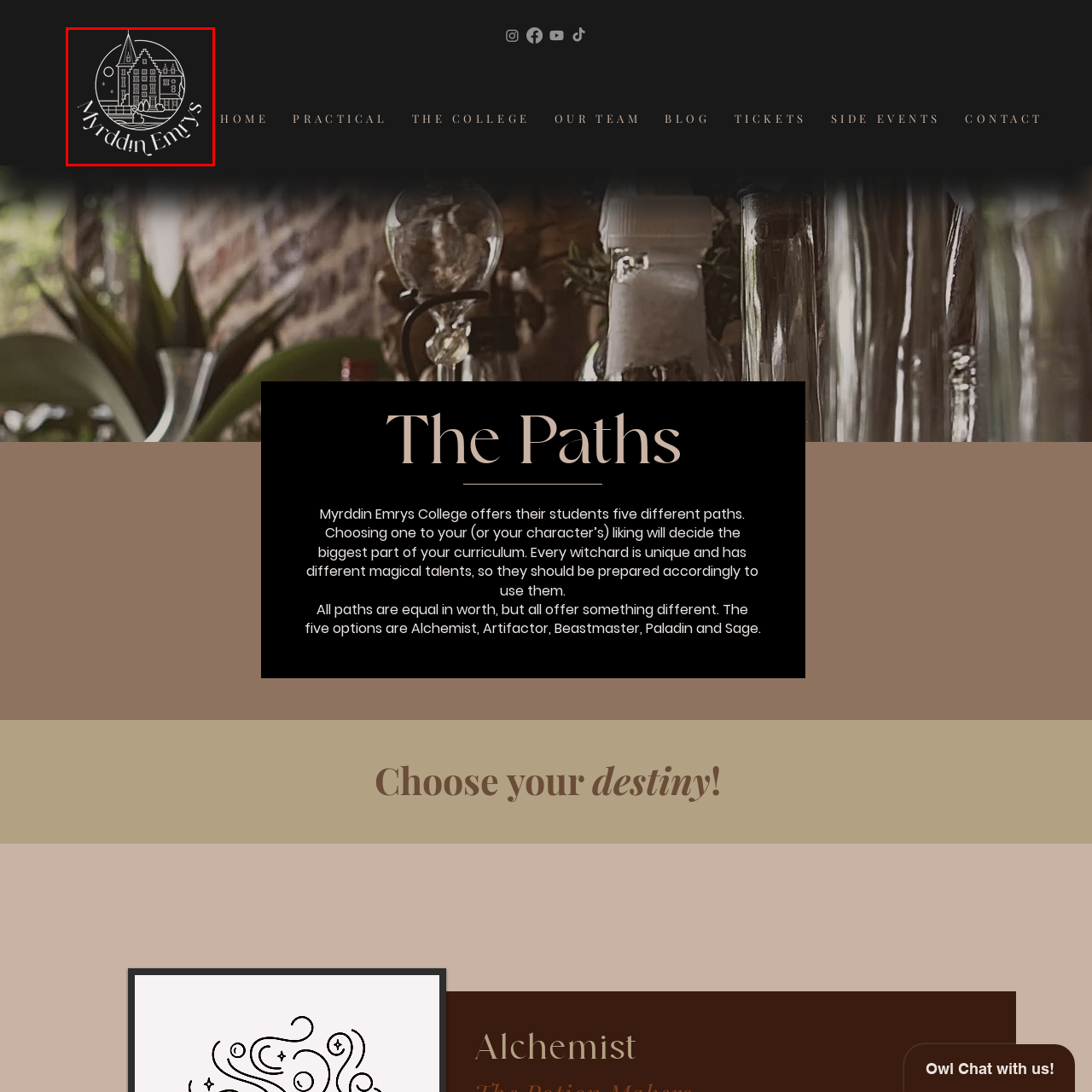Offer an in-depth description of the scene contained in the red rectangle.

The image features a stylized logo for "Myrddin Emrys," showcasing an elegant design that incorporates architectural elements within a circular outline. The illustration depicts a distinctive building with a pointed roof, flanked by trees, and set against a starry background. Below the visual, the name "Myrddin Emrys" is artistically rendered in a flowing, cursive font, contributing to the logo's enchanting and mystical aesthetic. This emblem likely represents a college or institute, indicative of creativity and magic, aligning perfectly with the themes of the institution. The logo is set against a dark background, enhancing the overall contrast and visual impact.